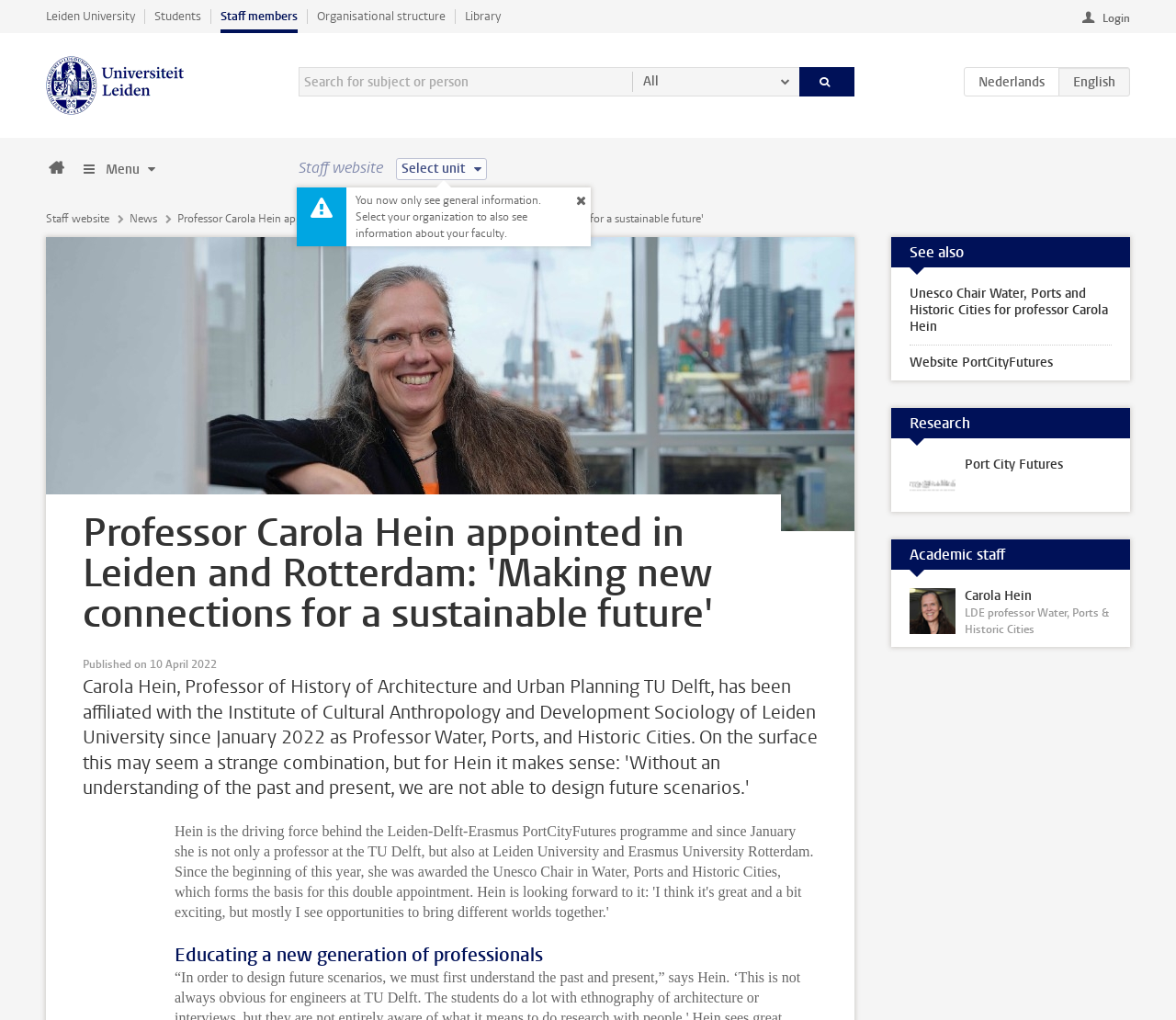What is the name of the professor appointed?
Kindly answer the question with as much detail as you can.

The webpage is about Professor Carola Hein's appointment, and her name is mentioned in the heading 'Professor Carola Hein appointed in Leiden and Rotterdam: 'Making new connections for a sustainable future''.